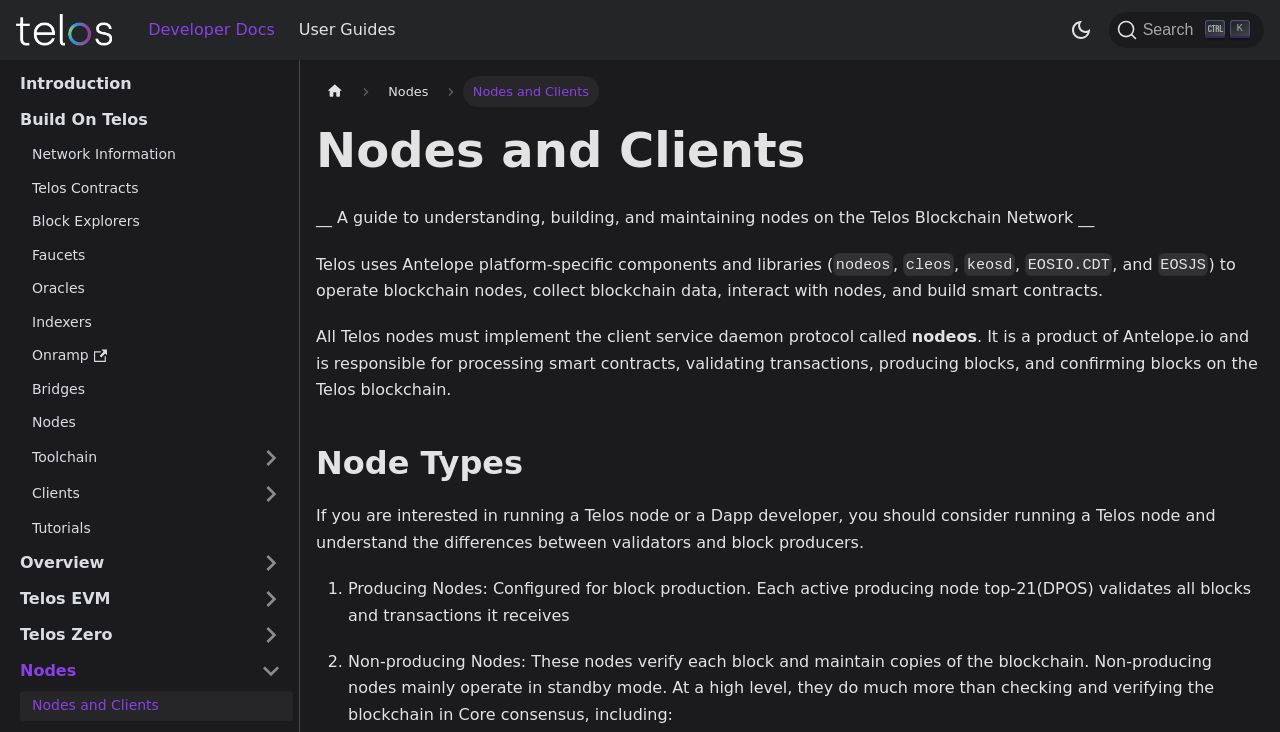Please specify the bounding box coordinates of the clickable region necessary for completing the following instruction: "Search". The coordinates must consist of four float numbers between 0 and 1, i.e., [left, top, right, bottom].

[0.866, 0.016, 0.988, 0.066]